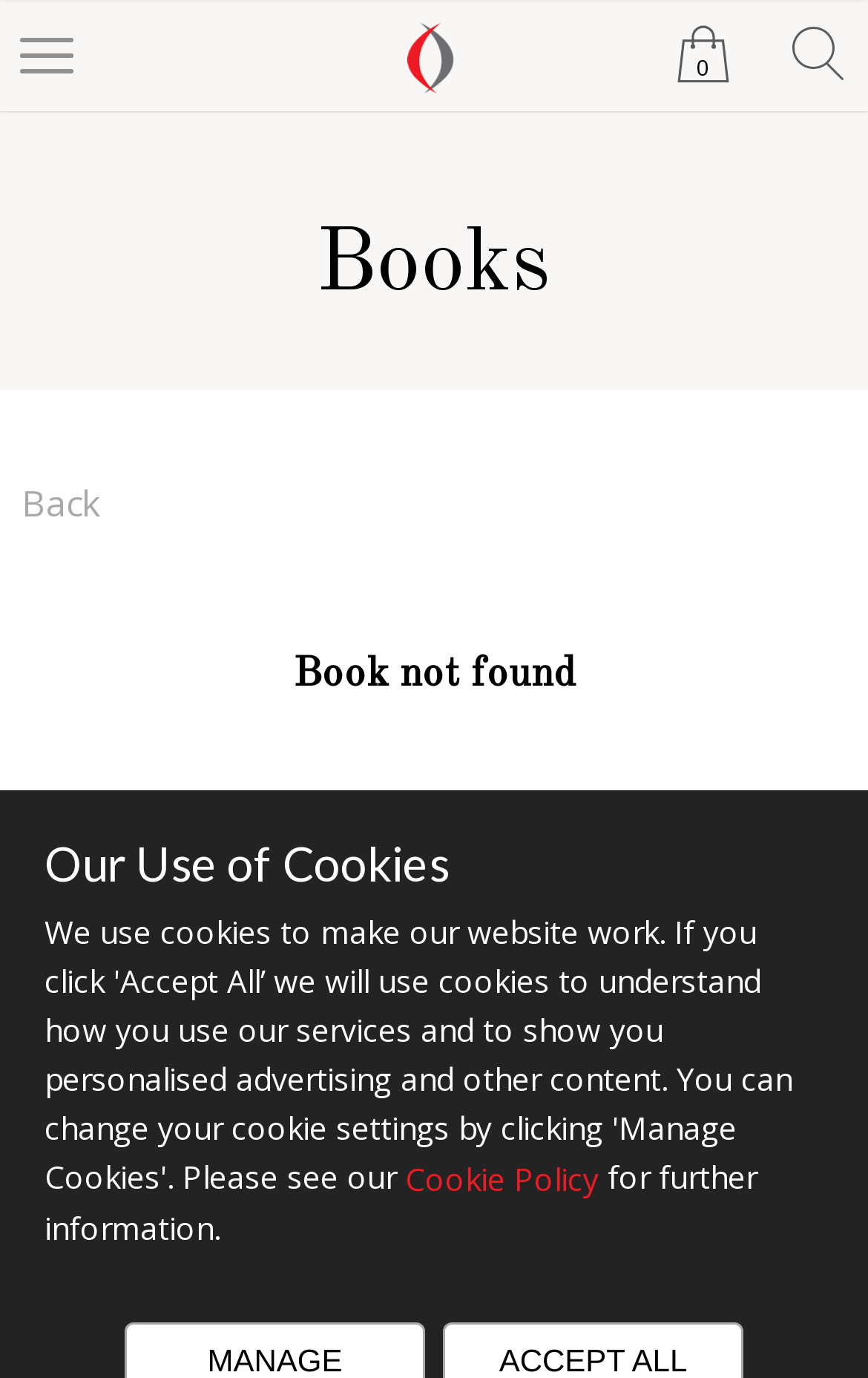What is the purpose of the 'Cookie Policy' link?
Ensure your answer is thorough and detailed.

The 'Cookie Policy' link is likely provided for users to access more information about the website's cookie usage, as indicated by the nearby static text 'for further information'.